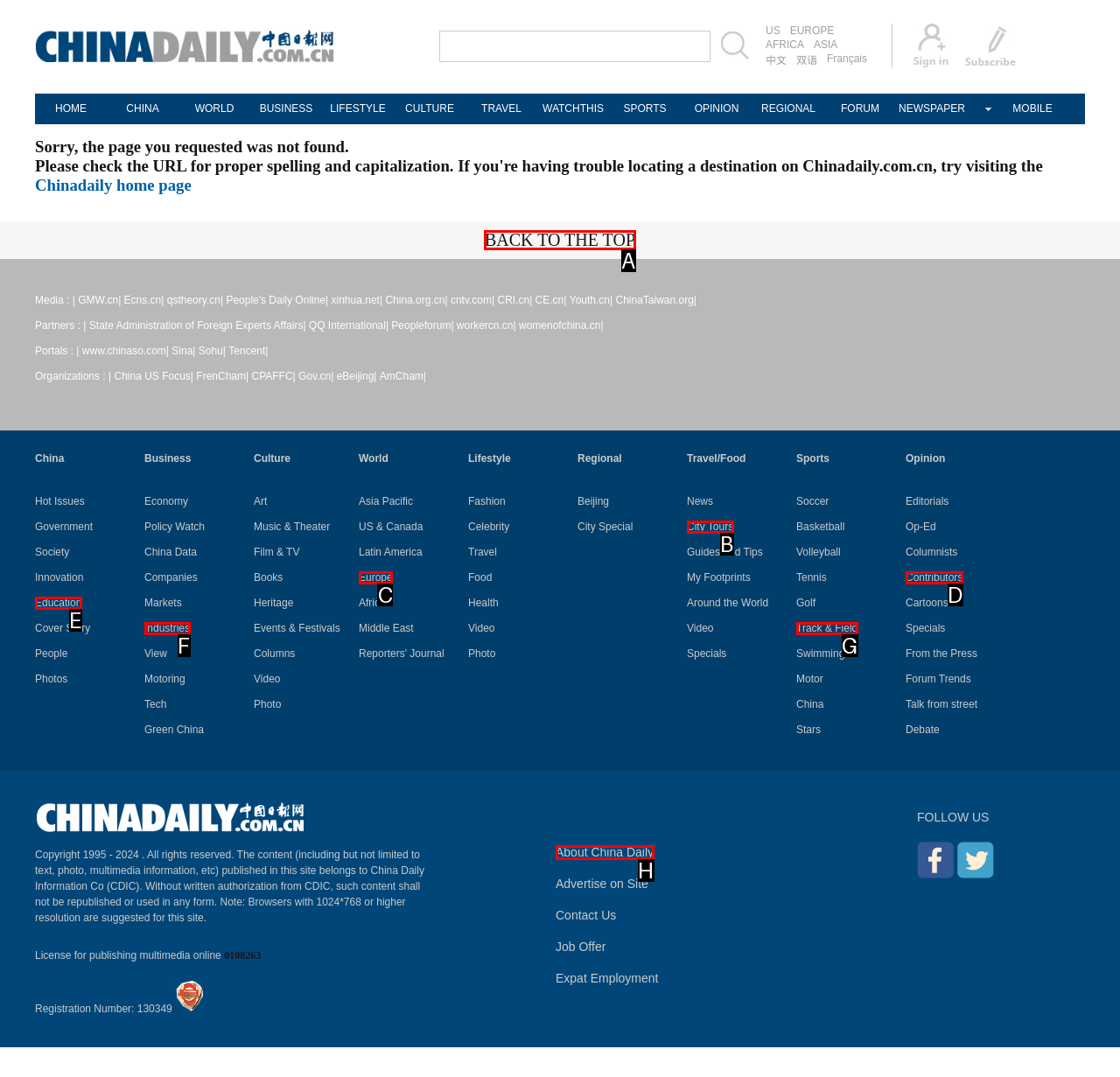Point out the option that best suits the description: BACK TO THE TOP
Indicate your answer with the letter of the selected choice.

A